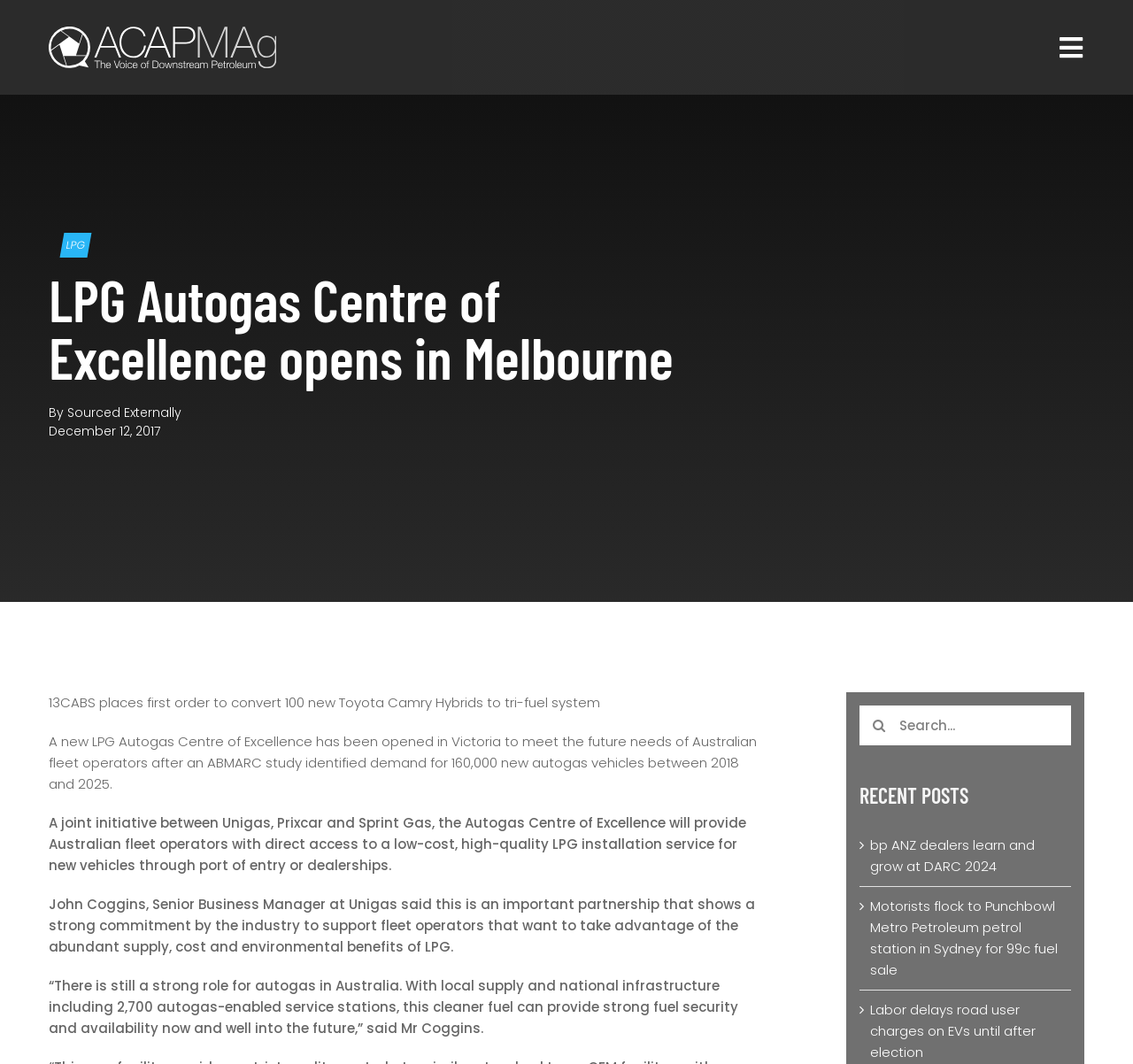Please identify the primary heading on the webpage and return its text.

LPG Autogas Centre of Excellence opens in Melbourne